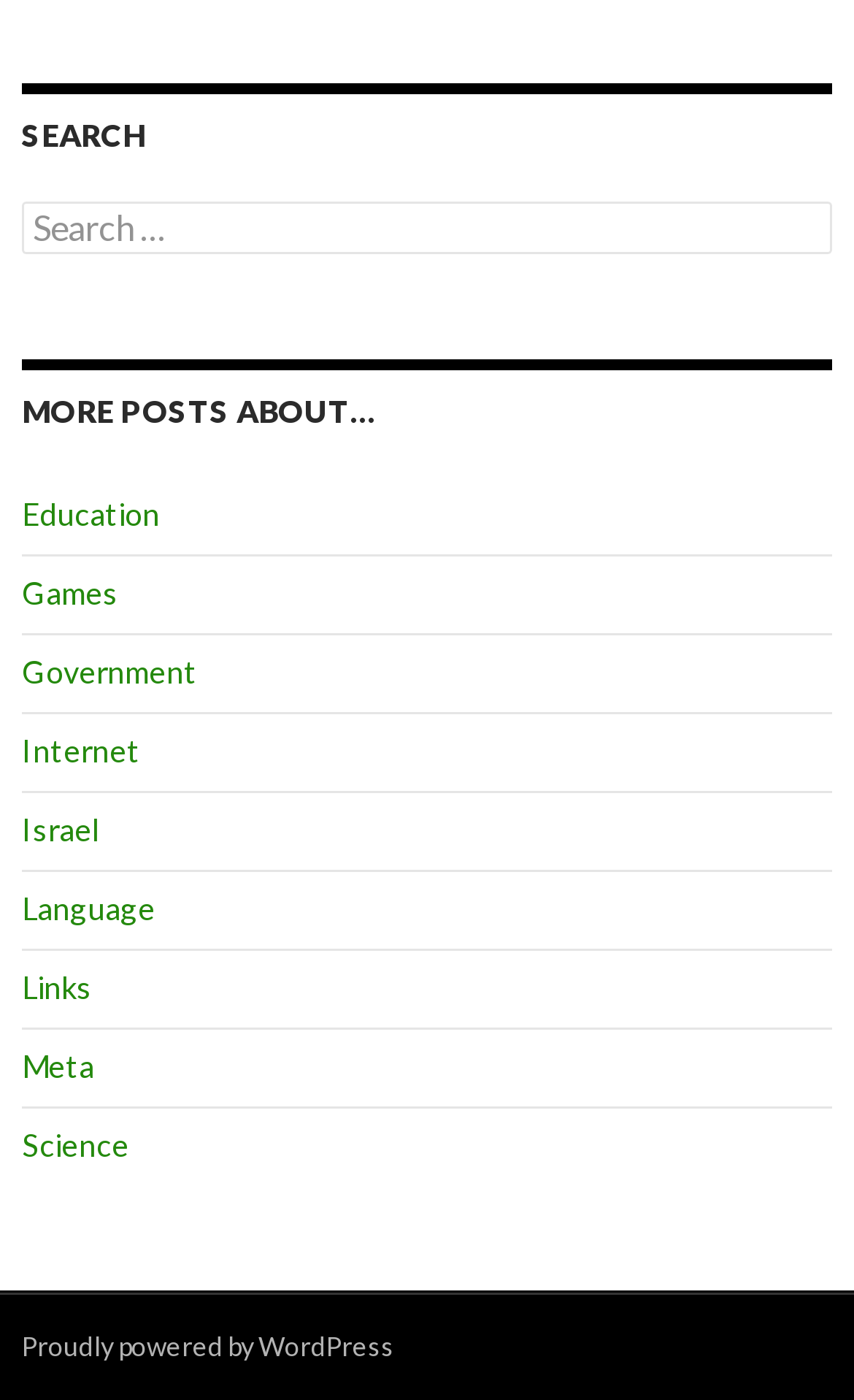Highlight the bounding box coordinates of the element that should be clicked to carry out the following instruction: "Search for something". The coordinates must be given as four float numbers ranging from 0 to 1, i.e., [left, top, right, bottom].

[0.026, 0.144, 0.974, 0.182]